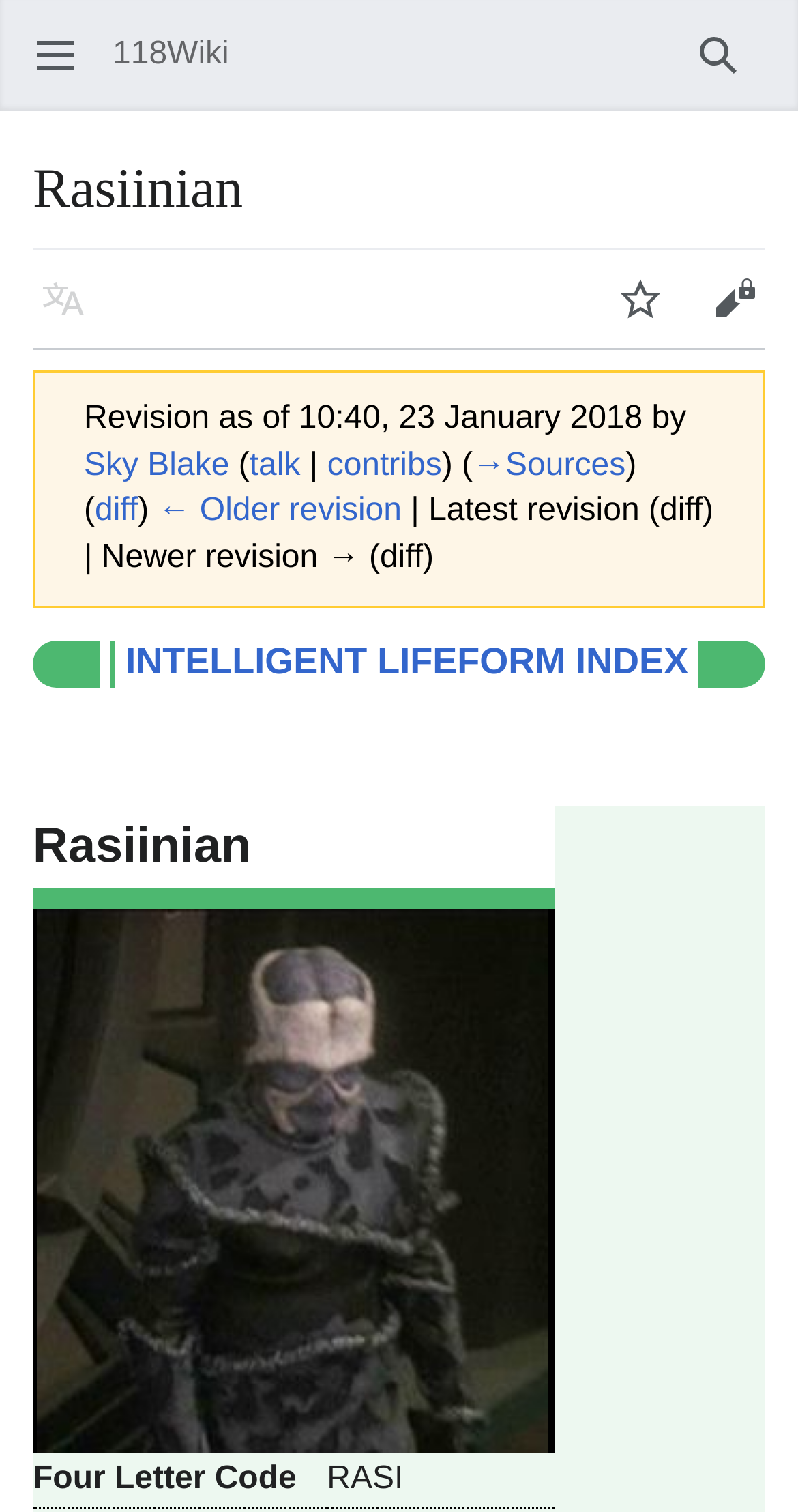Provide the bounding box coordinates of the HTML element this sentence describes: "Jax Motes". The bounding box coordinates consist of four float numbers between 0 and 1, i.e., [left, top, right, bottom].

None